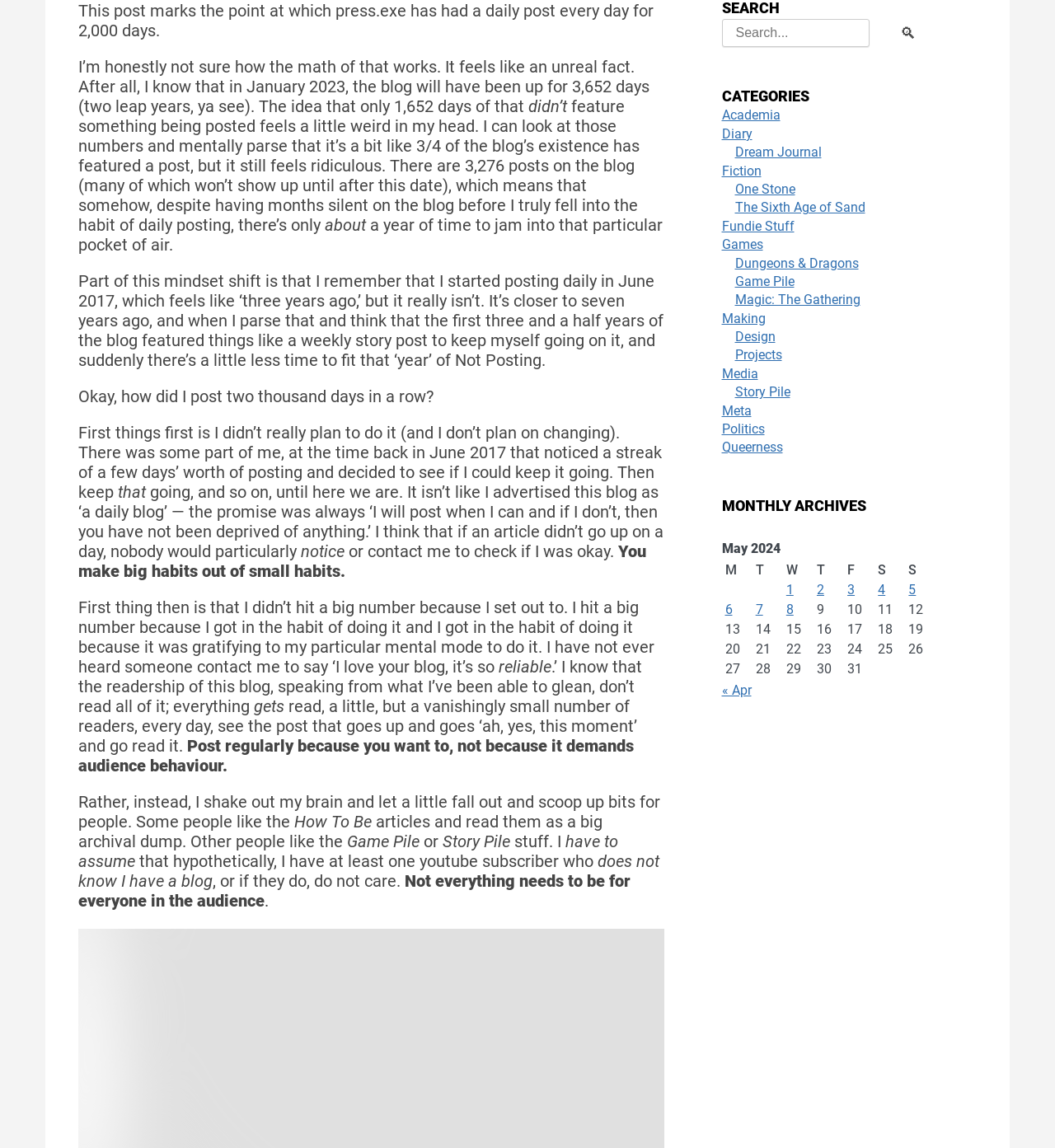Determine the bounding box of the UI element mentioned here: "Politics". The coordinates must be in the format [left, top, right, bottom] with values ranging from 0 to 1.

[0.684, 0.367, 0.725, 0.38]